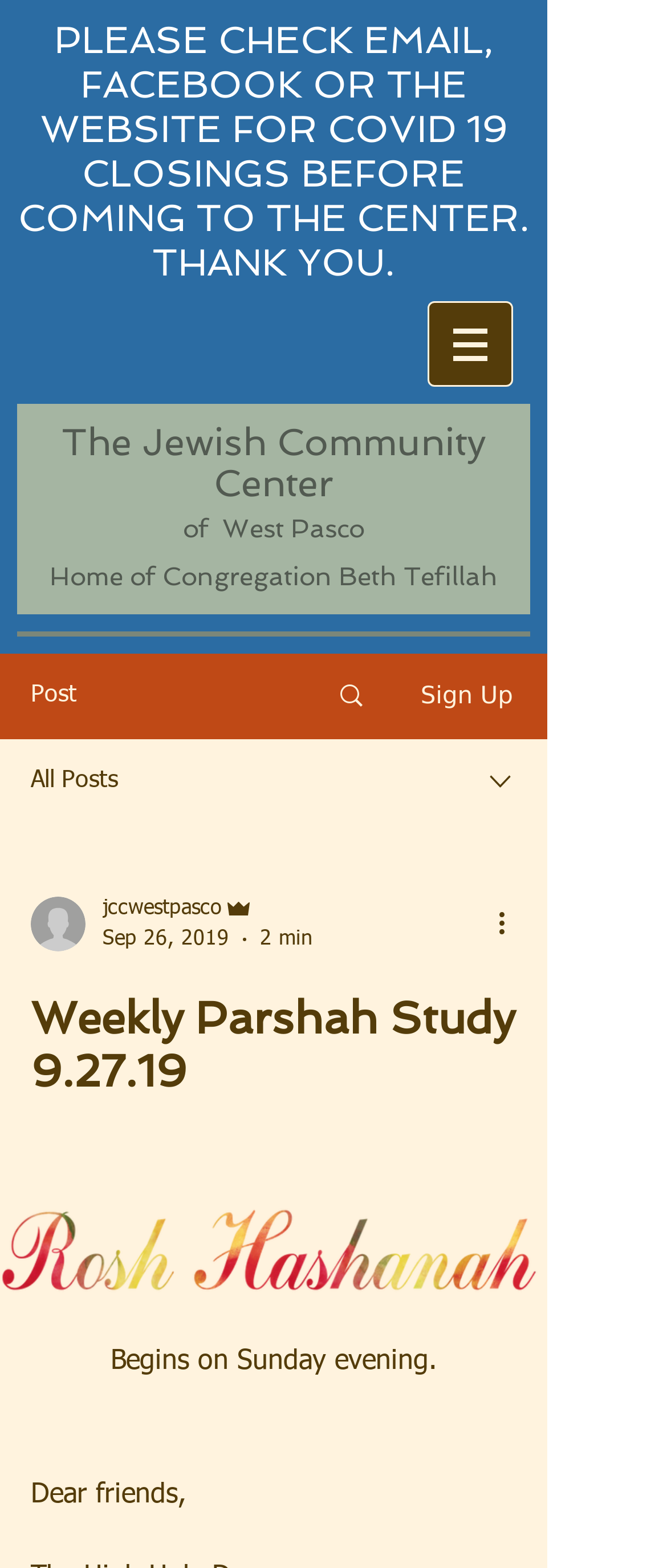Please answer the following query using a single word or phrase: 
What is the name of the community center?

Jewish Community Center of West Pasco